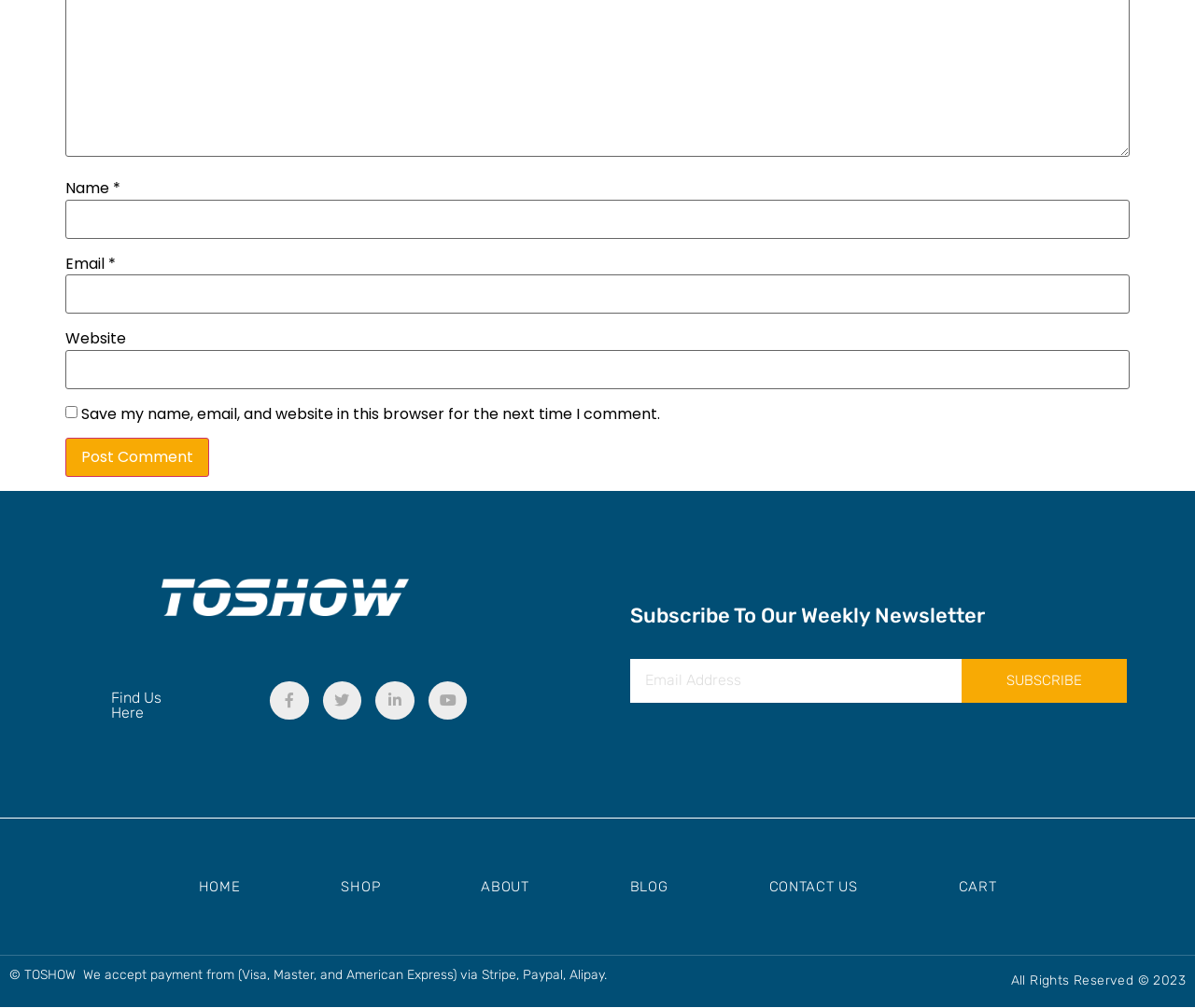Determine the bounding box coordinates of the region that needs to be clicked to achieve the task: "Post a comment".

[0.055, 0.435, 0.175, 0.473]